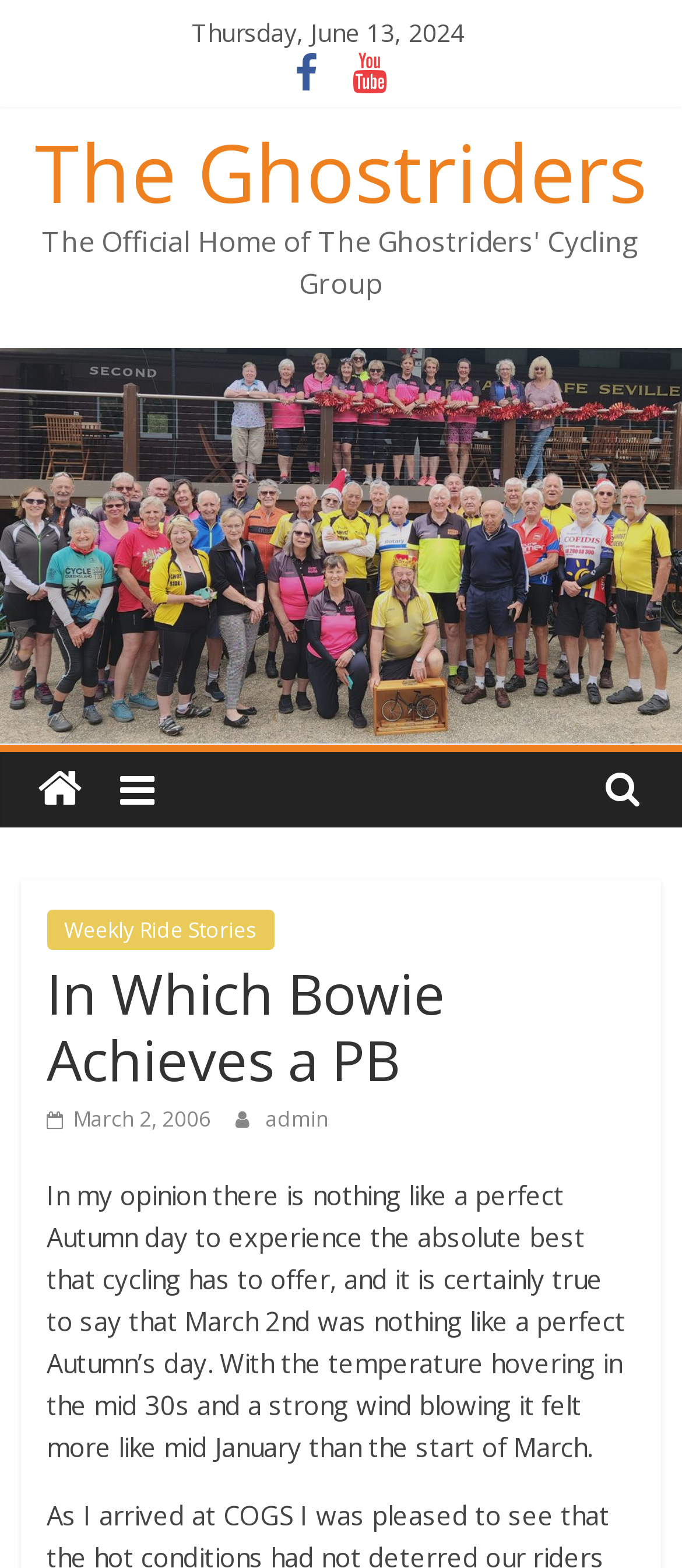What is the date of the article?
Refer to the image and respond with a one-word or short-phrase answer.

March 2, 2006